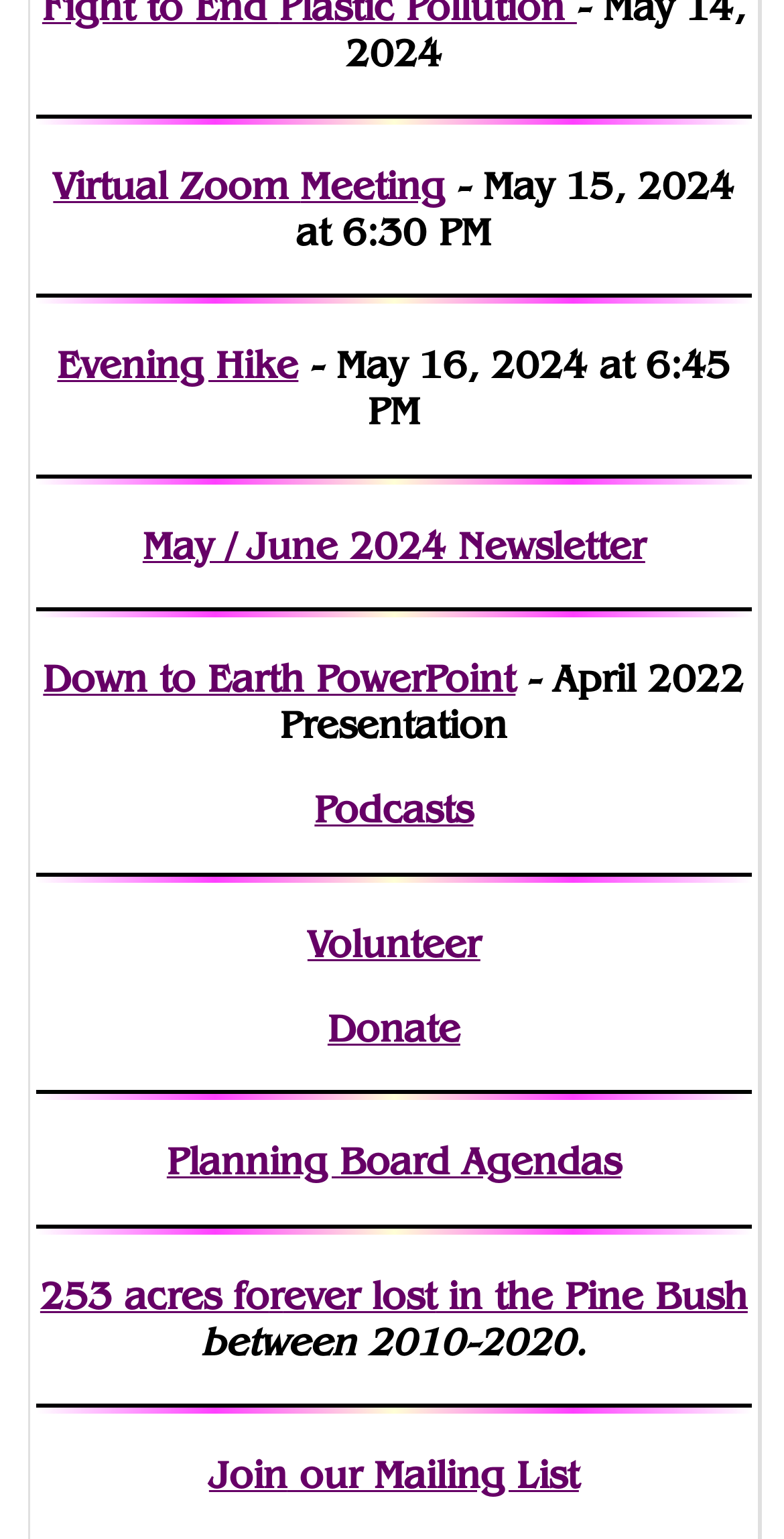Indicate the bounding box coordinates of the element that needs to be clicked to satisfy the following instruction: "Listen to Podcasts". The coordinates should be four float numbers between 0 and 1, i.e., [left, top, right, bottom].

[0.401, 0.511, 0.604, 0.541]